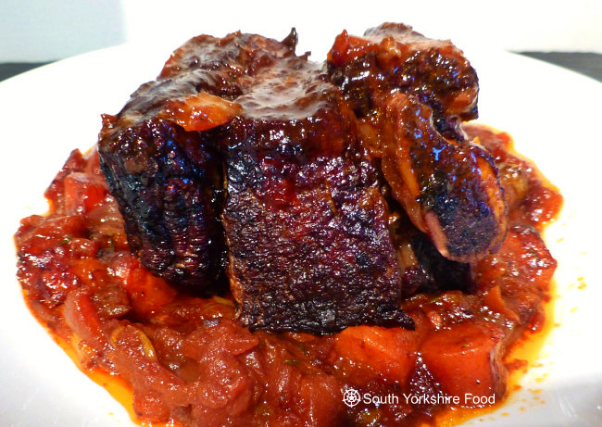Respond to the following query with just one word or a short phrase: 
What cooking method is used for the beef ribs?

Braising